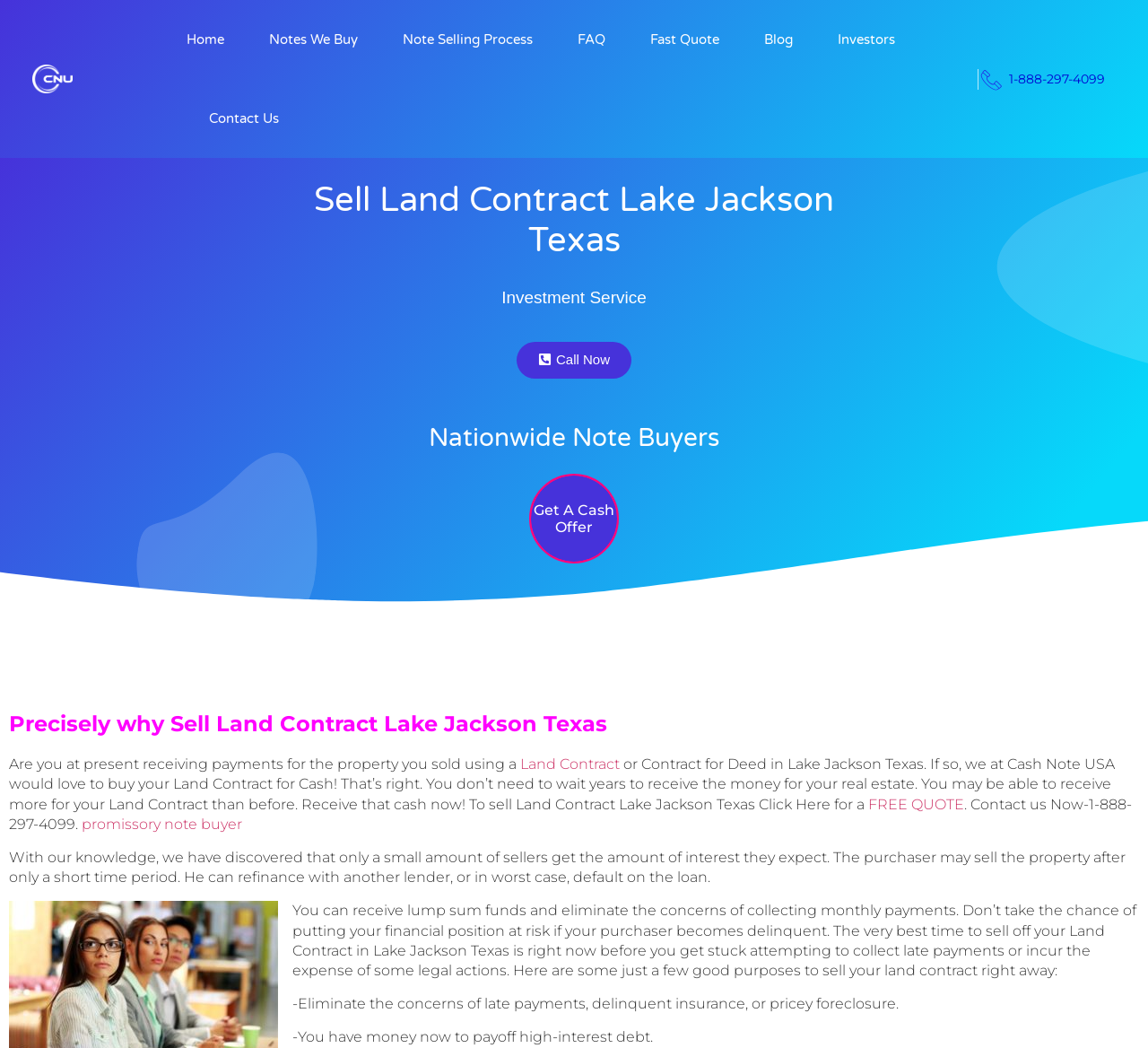Bounding box coordinates are specified in the format (top-left x, top-left y, bottom-right x, bottom-right y). All values are floating point numbers bounded between 0 and 1. Please provide the bounding box coordinate of the region this sentence describes: Get A Cash Offer

[0.461, 0.452, 0.539, 0.538]